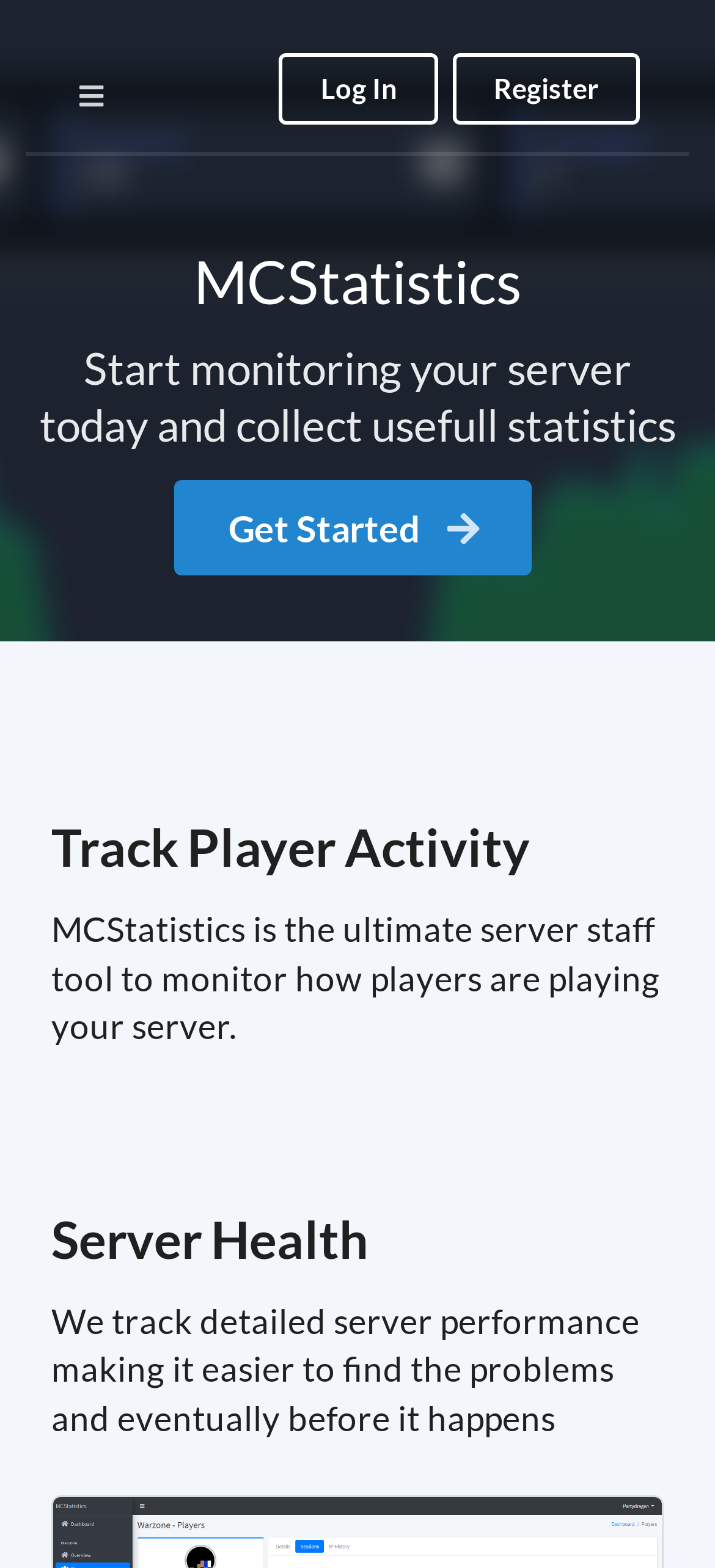Based on the image, provide a detailed and complete answer to the question: 
How can I get started with MCStatistics?

The webpage has a prominent 'Get Started' button, which suggests that clicking this button is the first step to begin using MCStatistics.